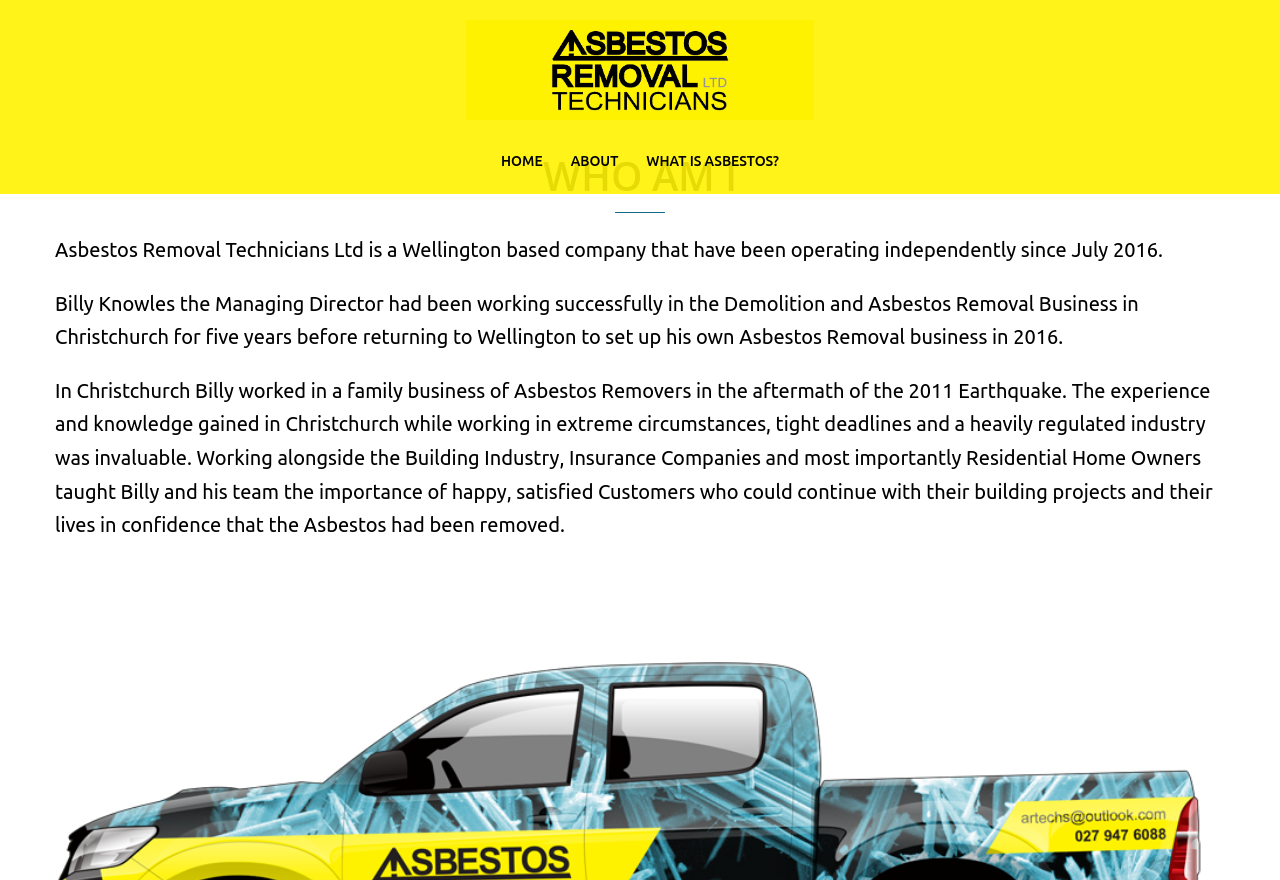Using a single word or phrase, answer the following question: 
What is the importance of Billy's team's work?

Happy, satisfied Customers